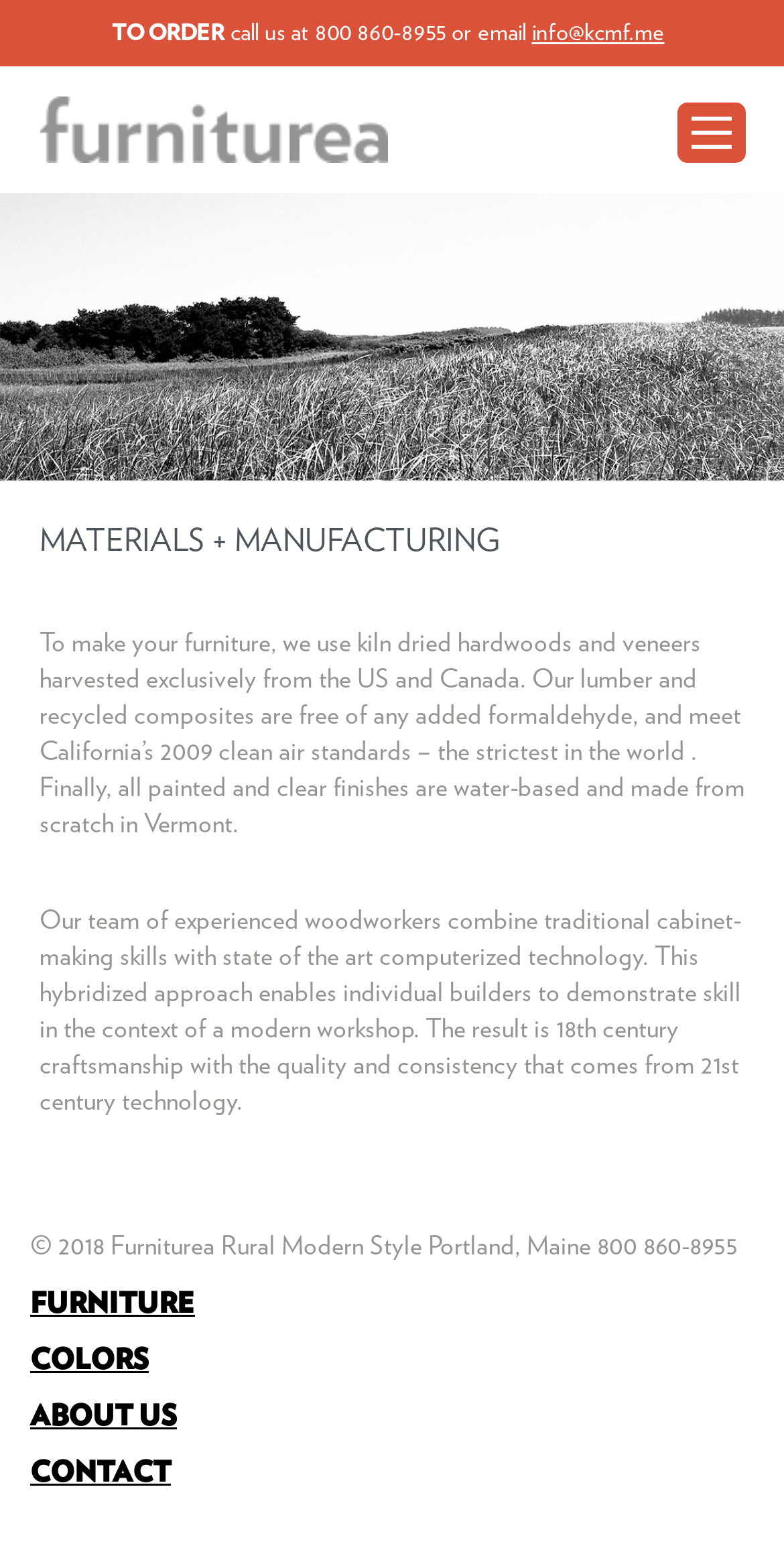What is the name of the company?
Look at the image and answer the question with a single word or phrase.

Furniturea